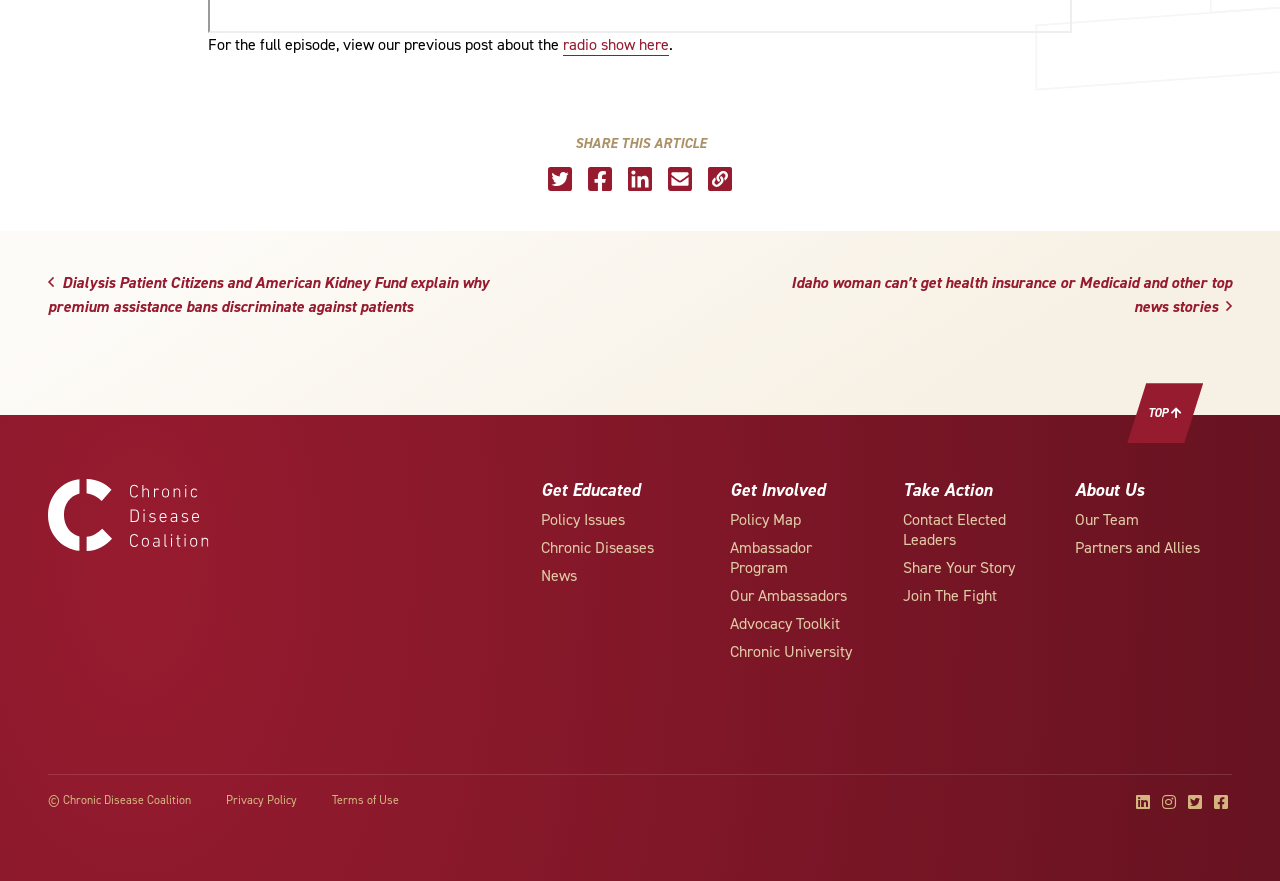How many main sections are available on the webpage?
Please use the image to deliver a detailed and complete answer.

I analyzed the webpage structure and found that there are five main sections: SHARE THIS ARTICLE, article links, Get Educated, Get Involved, and the footer section with links to About Us, Privacy Policy, and Terms of Use.